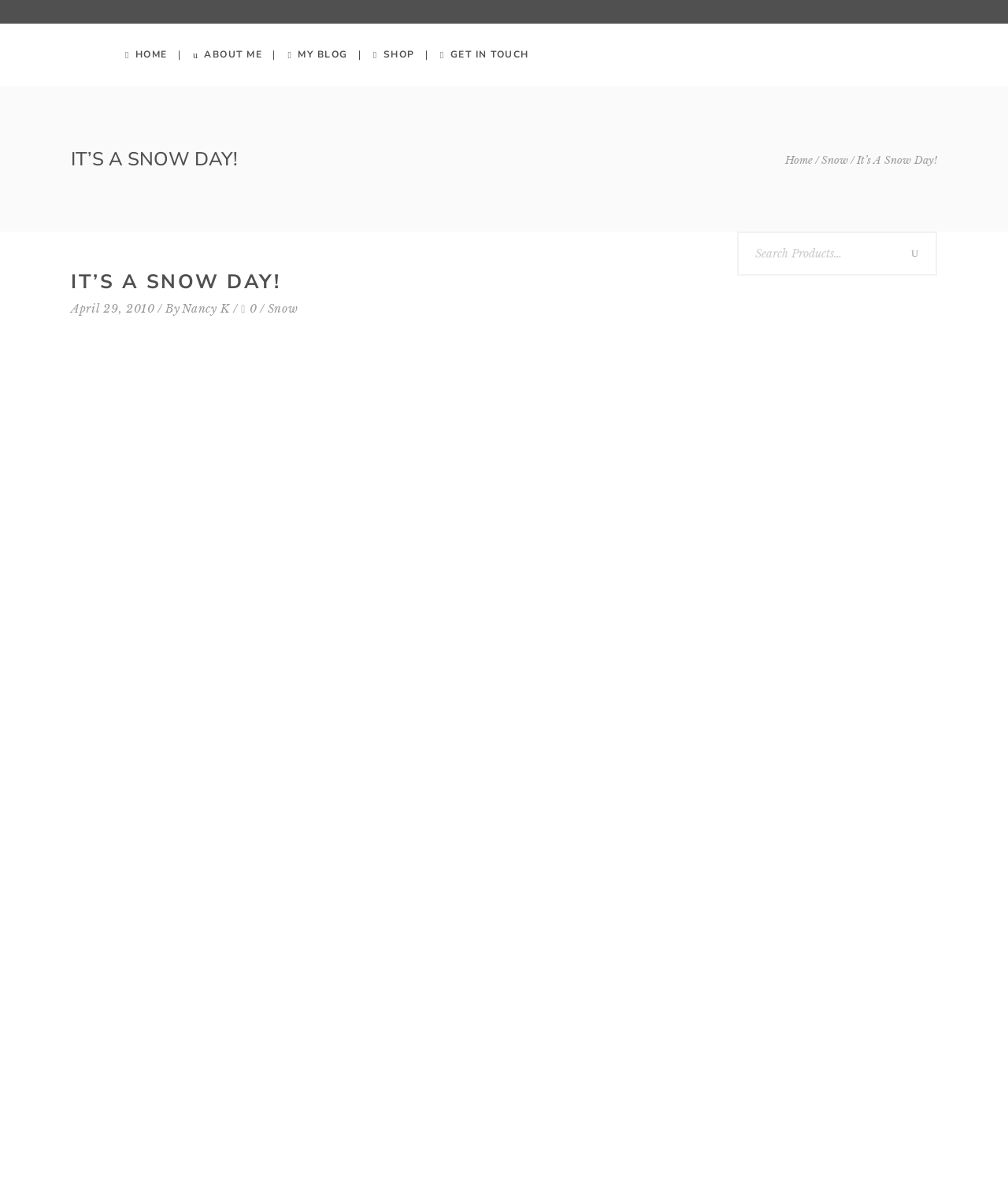Provide a single word or phrase to answer the given question: 
What is the category of the current post?

Snow